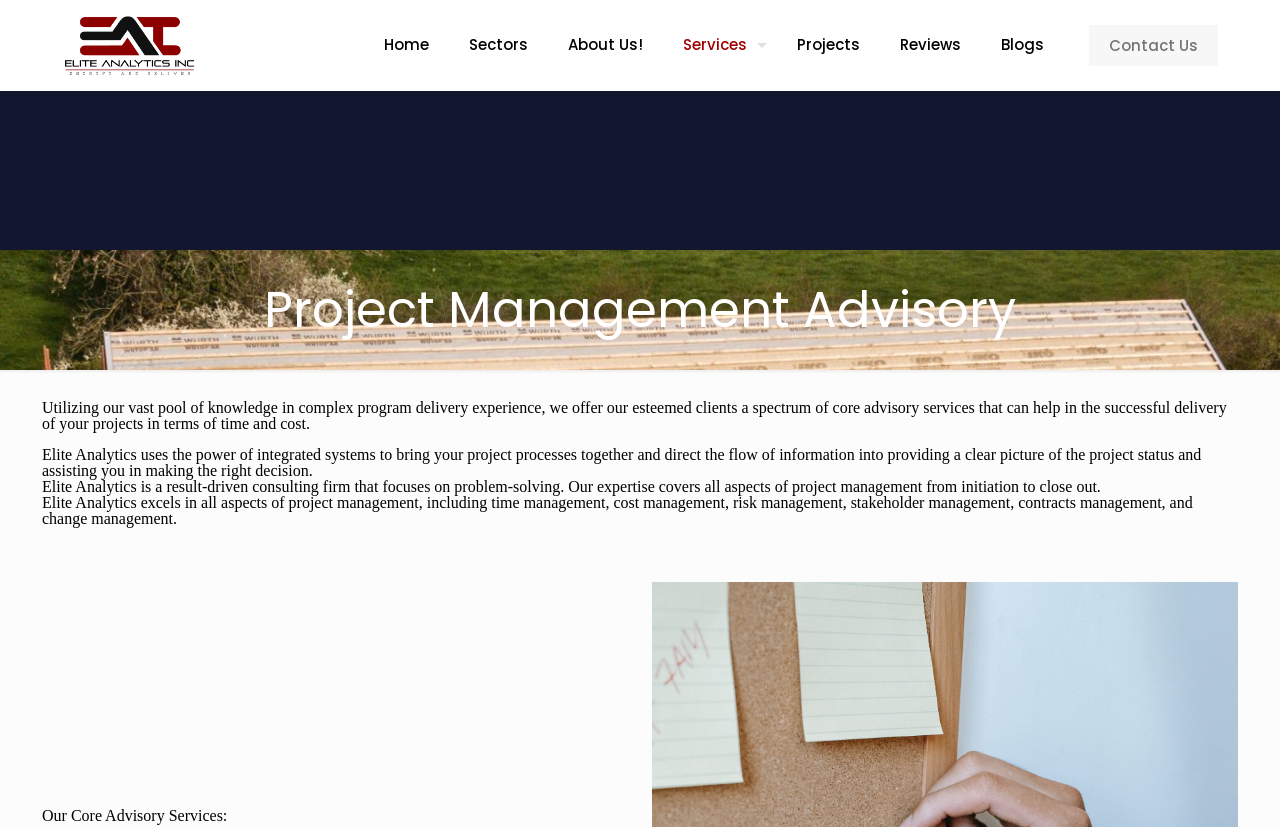How many links are in the top navigation menu?
Please look at the screenshot and answer in one word or a short phrase.

7